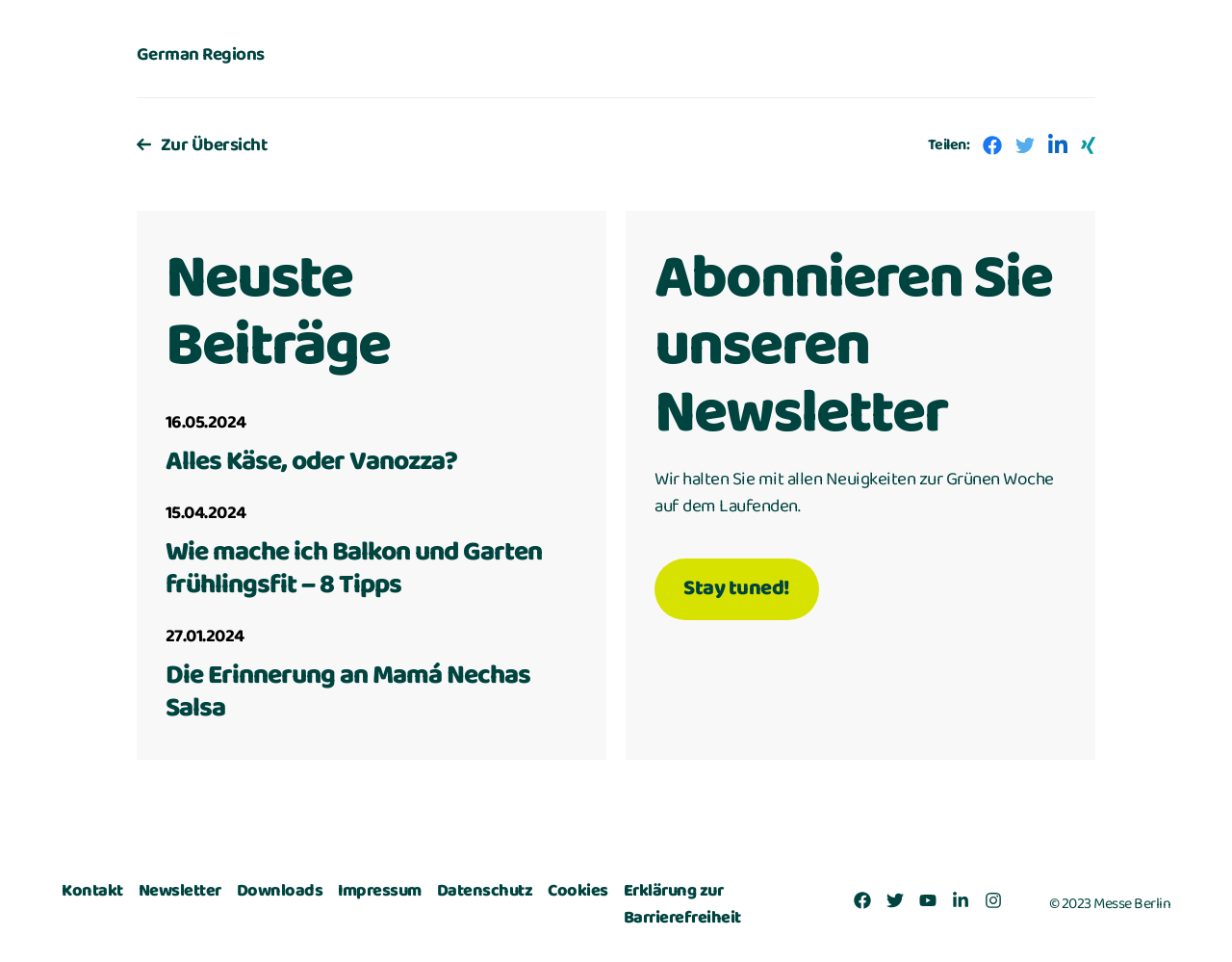What is the title of the webpage section?
Relying on the image, give a concise answer in one word or a brief phrase.

German Regions